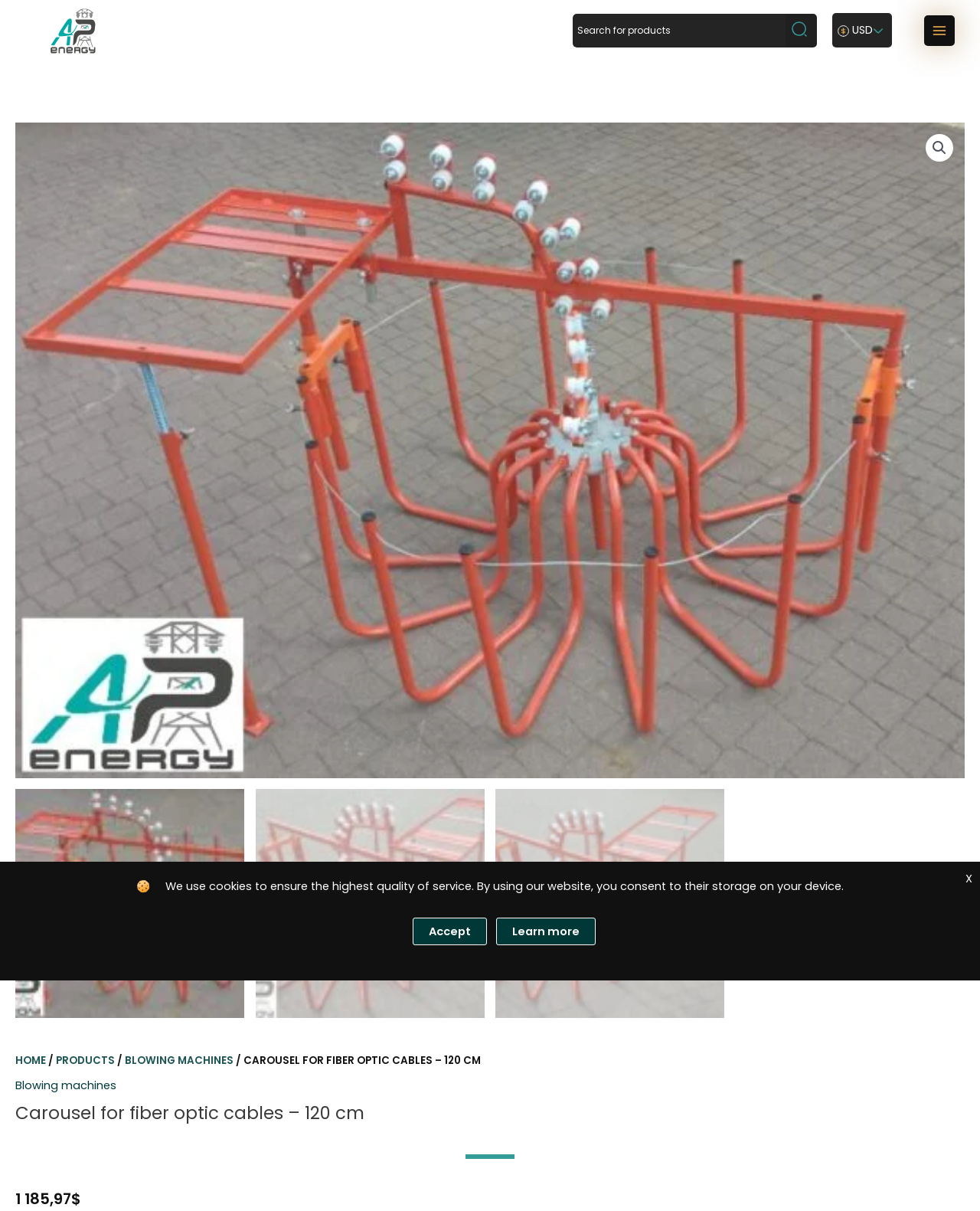Find the bounding box coordinates of the element to click in order to complete the given instruction: "View the blowing machines page."

[0.016, 0.89, 0.119, 0.903]